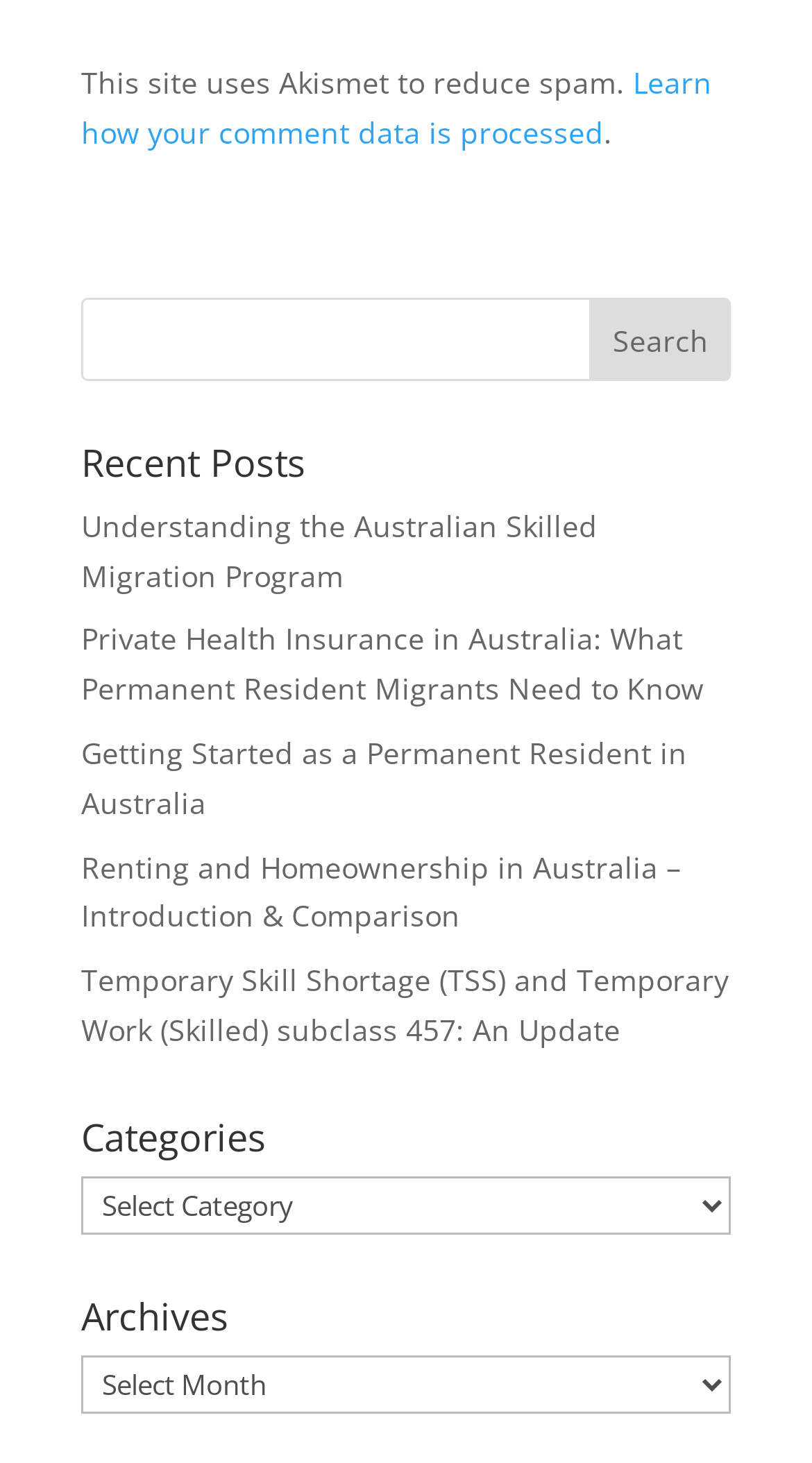Show the bounding box coordinates for the element that needs to be clicked to execute the following instruction: "Select a category". Provide the coordinates in the form of four float numbers between 0 and 1, i.e., [left, top, right, bottom].

[0.1, 0.804, 0.9, 0.844]